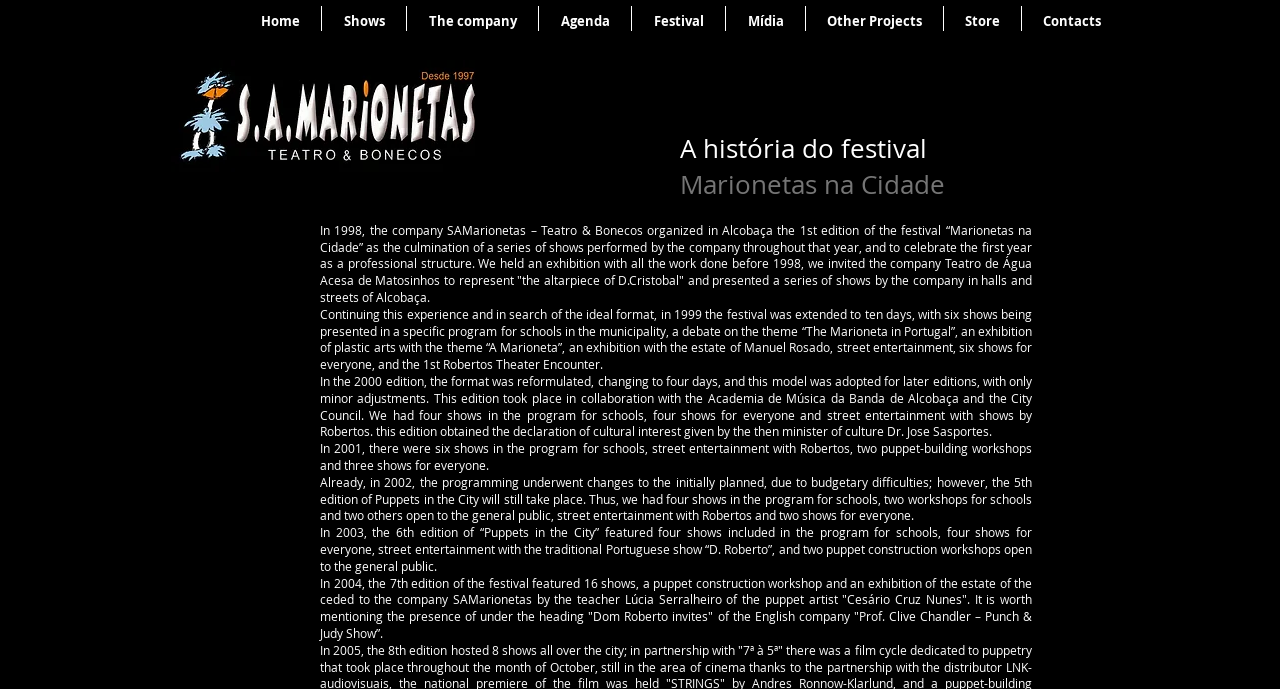What is the name of the festival?
Refer to the image and answer the question using a single word or phrase.

Marionetas na Cidade